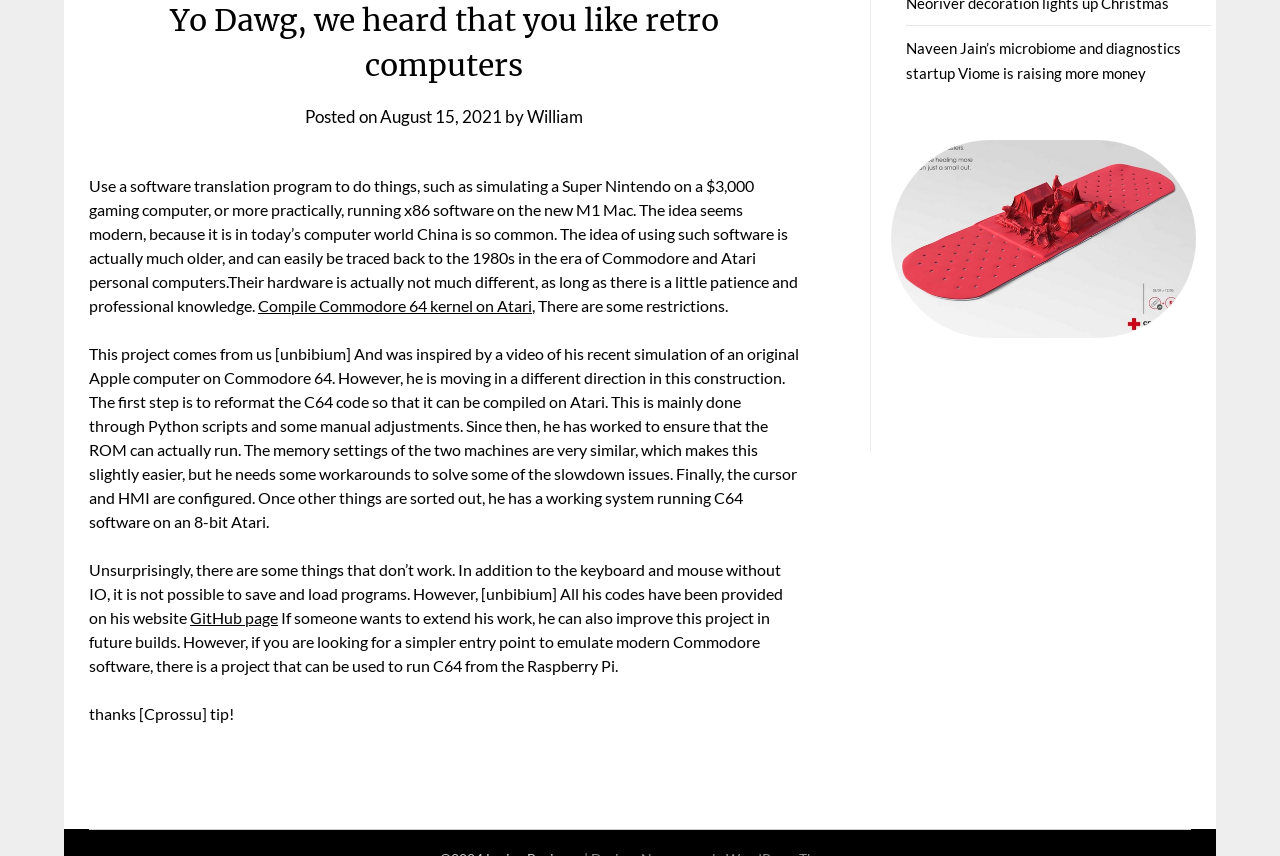Can you find the bounding box coordinates for the UI element given this description: "August 15, 2021"? Provide the coordinates as four float numbers between 0 and 1: [left, top, right, bottom].

[0.297, 0.124, 0.392, 0.148]